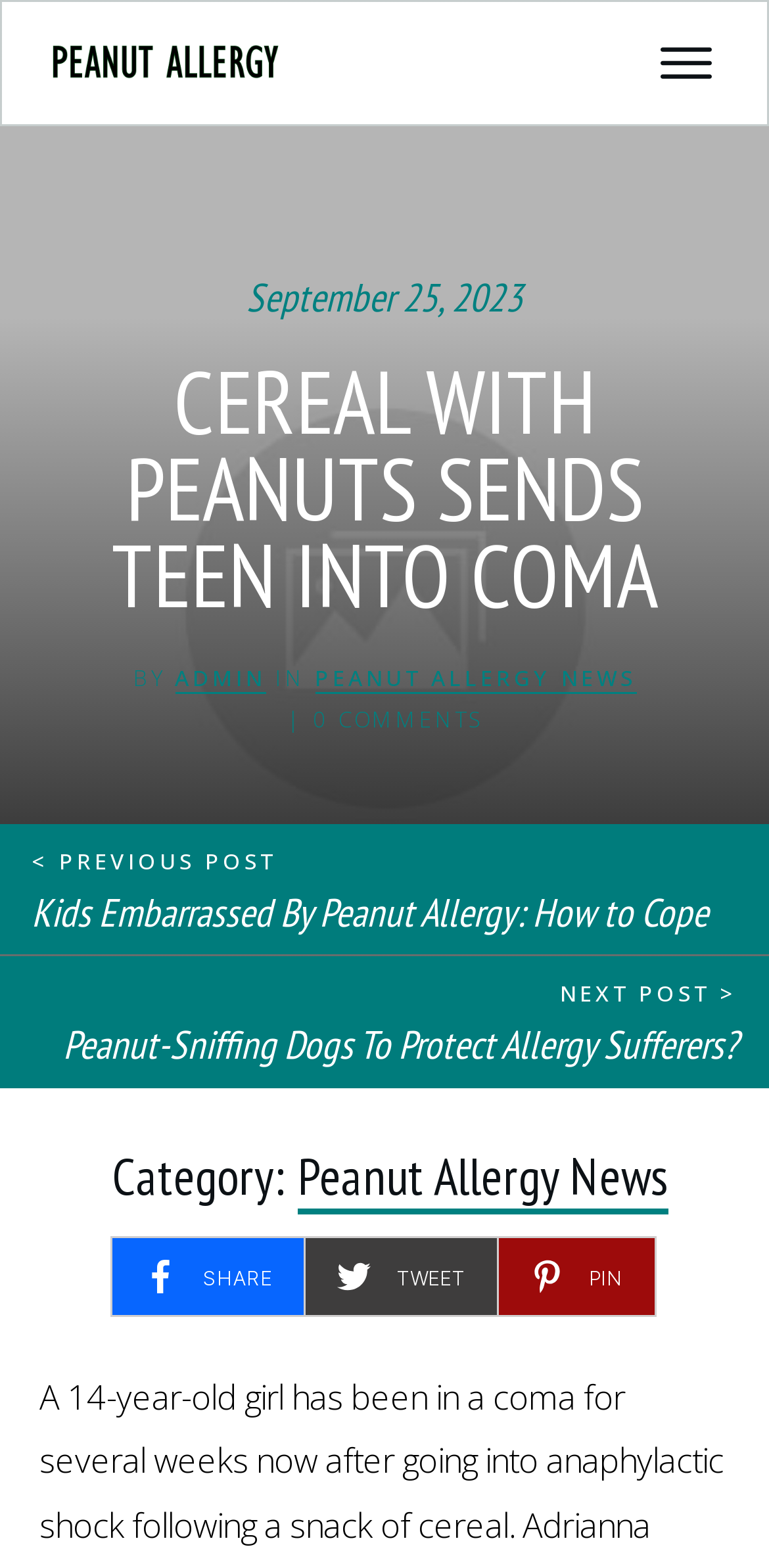Given the webpage screenshot, identify the bounding box of the UI element that matches this description: "Skills for the Future Initiative".

None